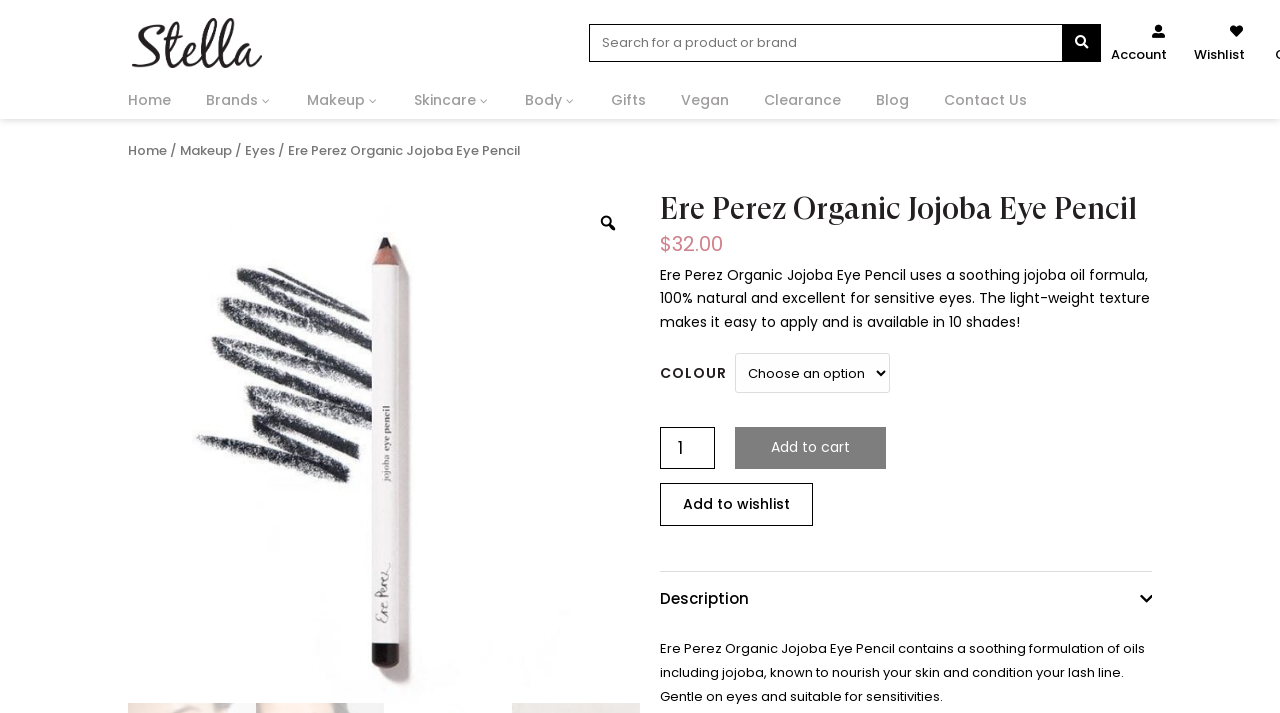Please specify the bounding box coordinates of the clickable region necessary for completing the following instruction: "Click on the wishlist". The coordinates must consist of four float numbers between 0 and 1, i.e., [left, top, right, bottom].

[0.813, 0.031, 0.852, 0.09]